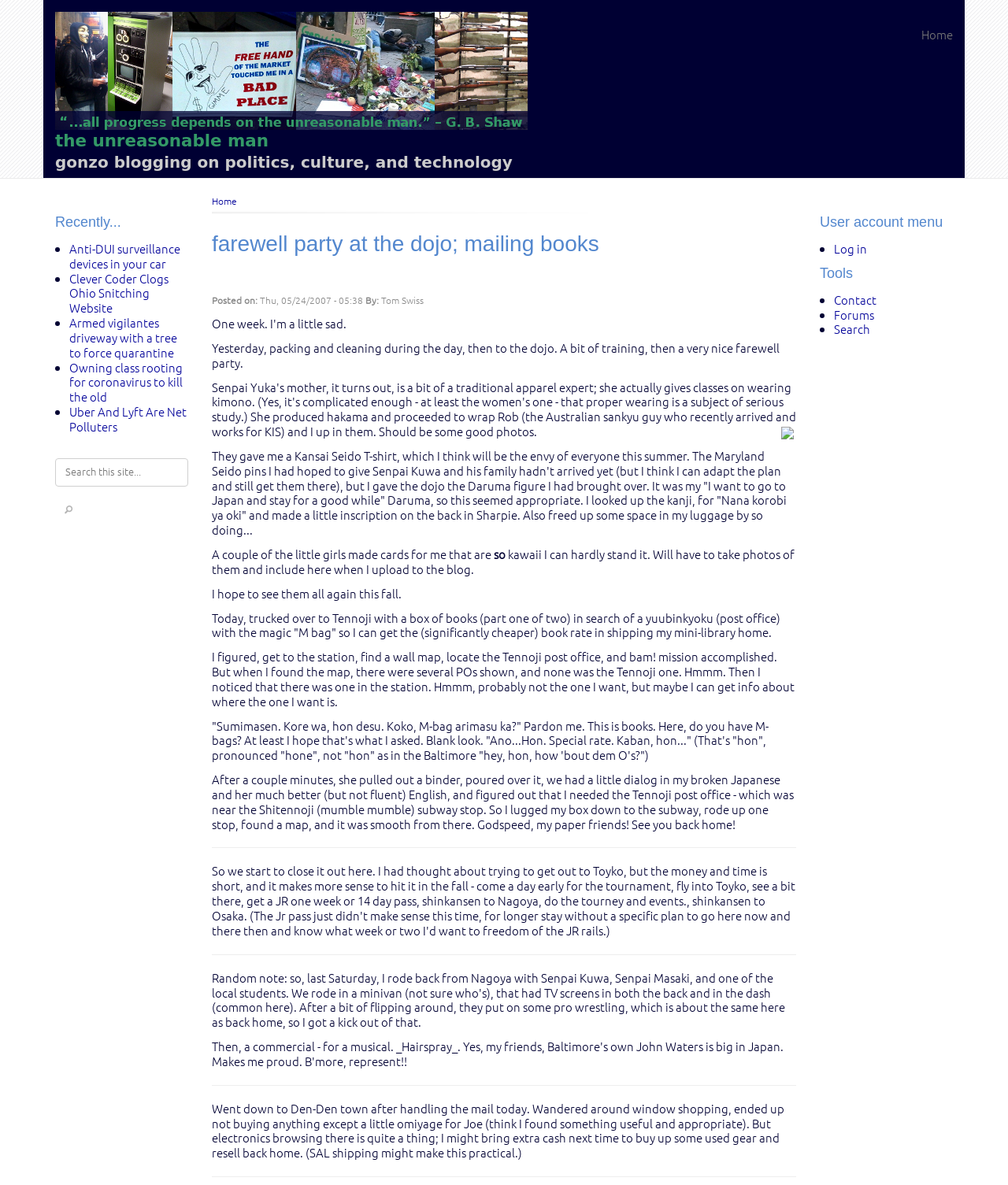Show me the bounding box coordinates of the clickable region to achieve the task as per the instruction: "Explore 'Shade Perennials'".

None